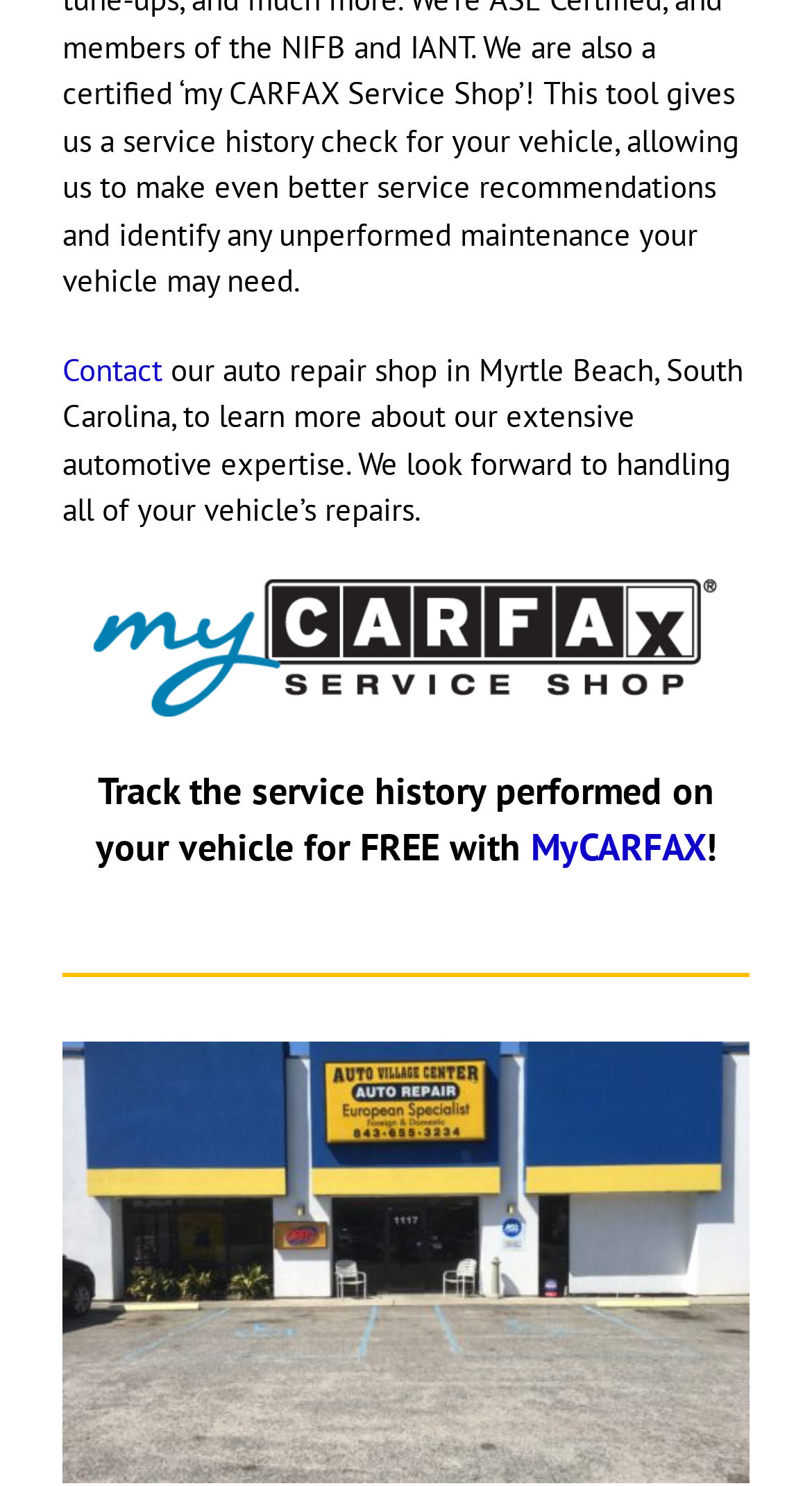What service is offered for free?
Using the image, give a concise answer in the form of a single word or short phrase.

Tracking service history